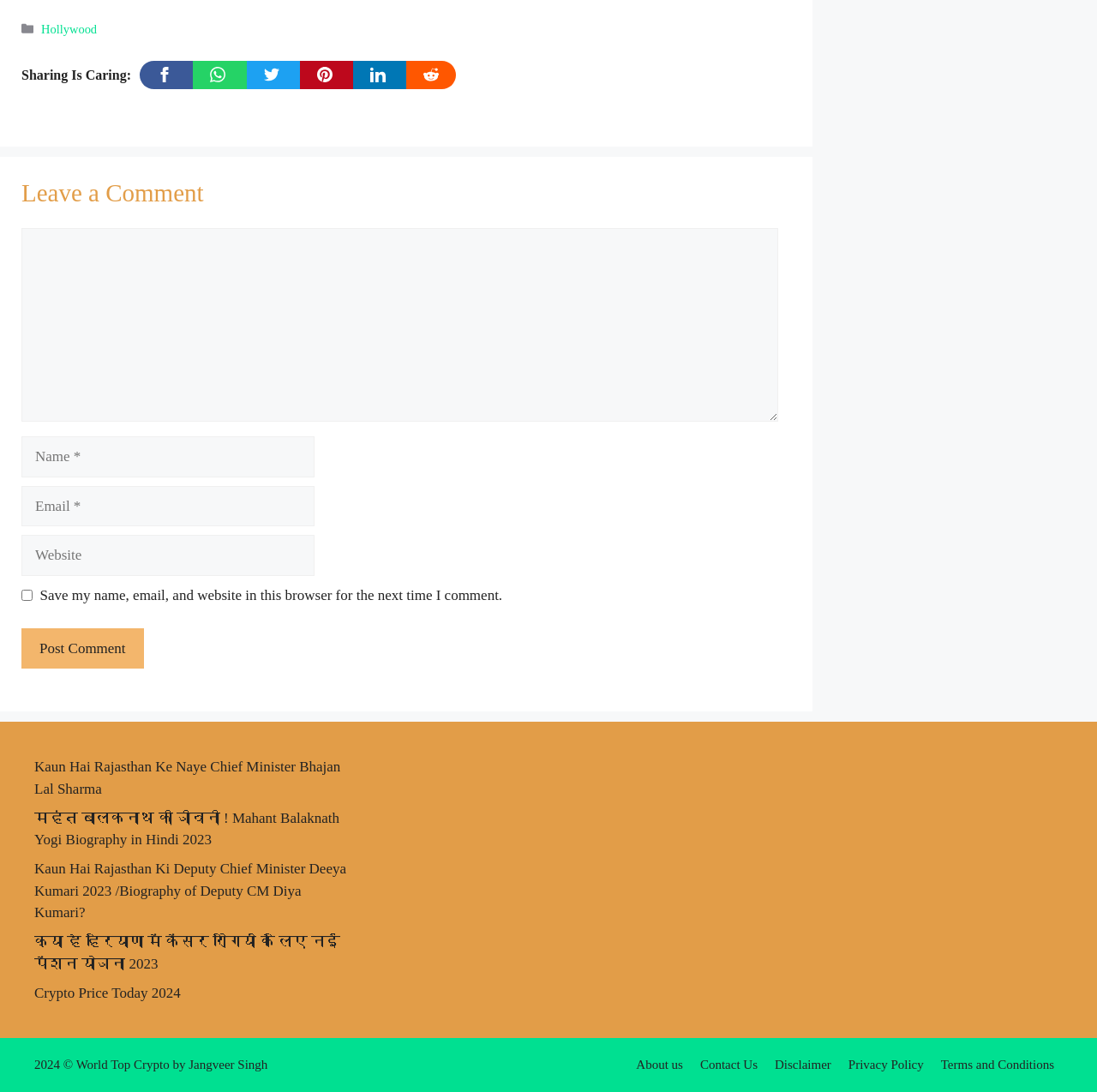Please identify the bounding box coordinates of the clickable element to fulfill the following instruction: "Click on the 'Hollywood' link". The coordinates should be four float numbers between 0 and 1, i.e., [left, top, right, bottom].

[0.038, 0.02, 0.088, 0.033]